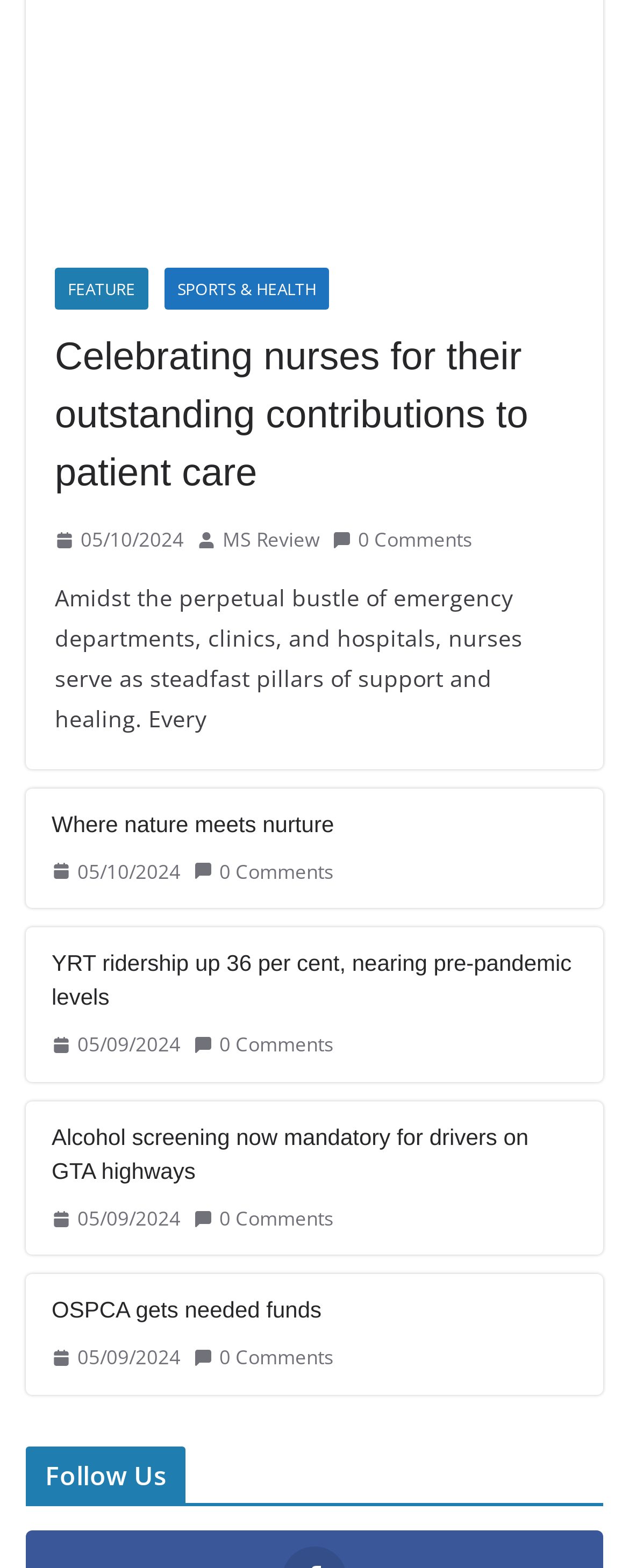Based on the image, provide a detailed and complete answer to the question: 
How many images are associated with the articles?

I counted the number of images associated with each article. There are 2 images for each of the 7 articles, resulting in a total of 14 images.